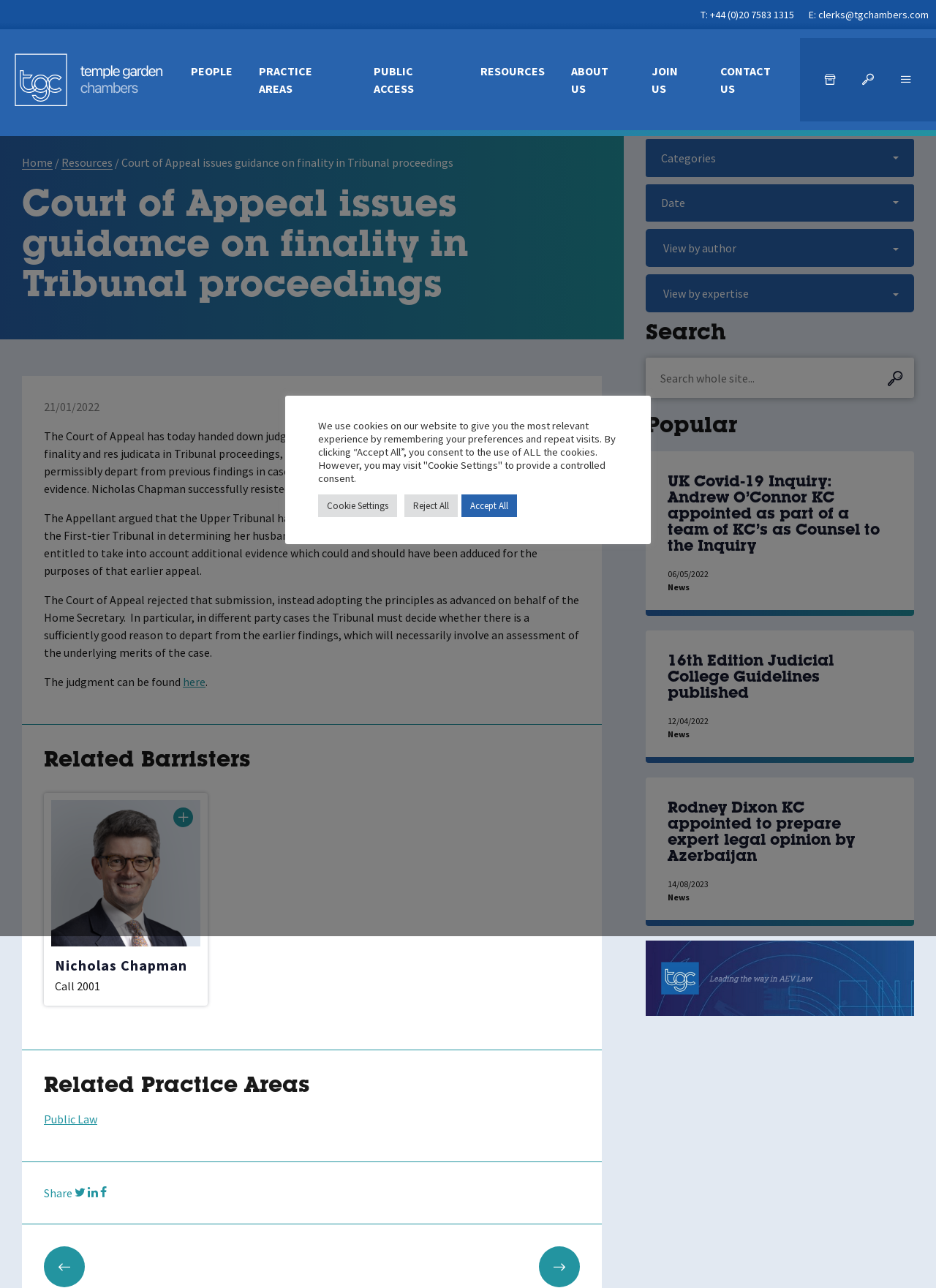What is the topic of the news article?
Using the information from the image, provide a comprehensive answer to the question.

I found the answer by reading the heading of the news article, which says 'Court of Appeal issues guidance on finality in Tribunal proceedings'.